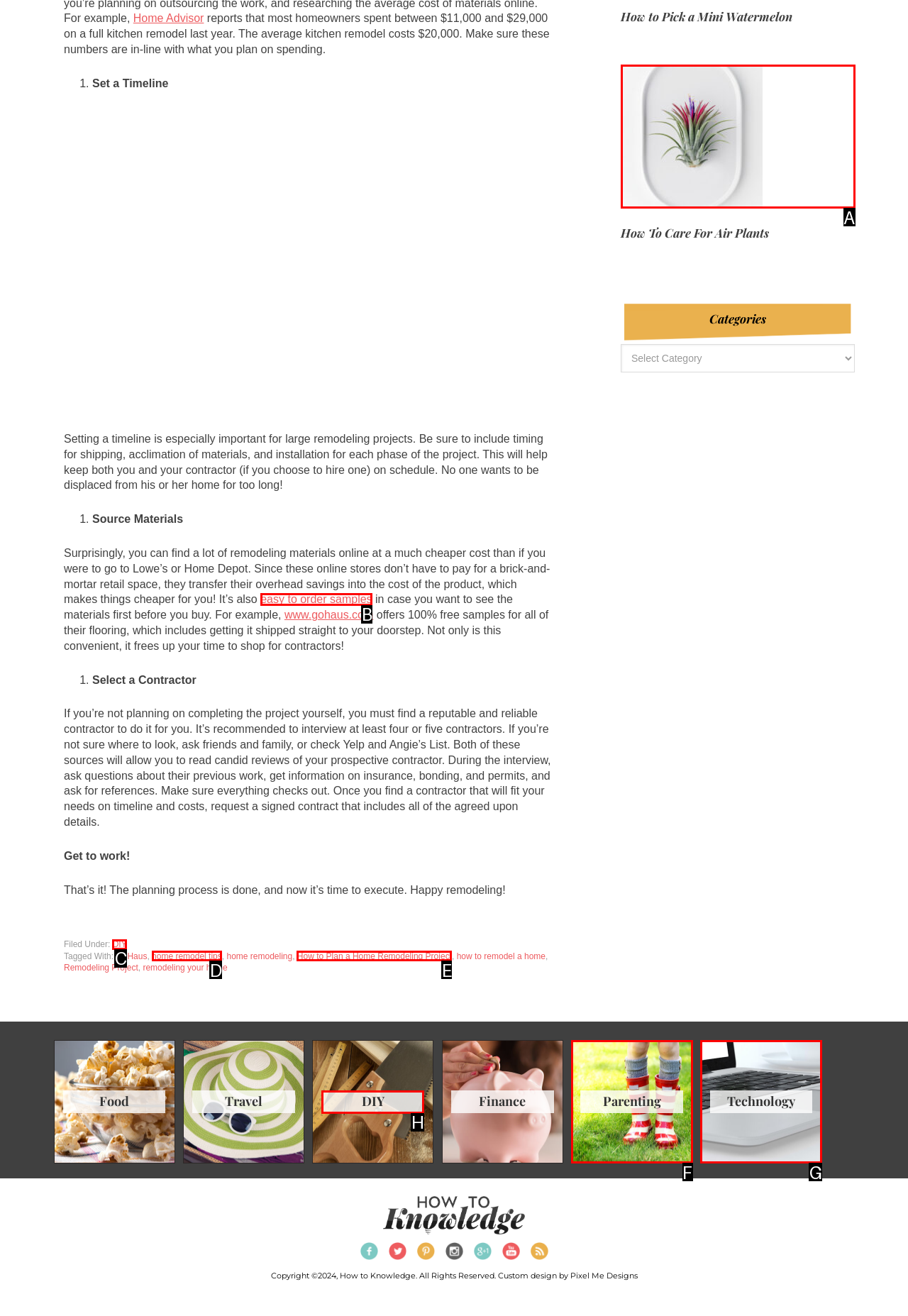Identify the correct UI element to click on to achieve the task: Visit 'DIY' category. Provide the letter of the appropriate element directly from the available choices.

H